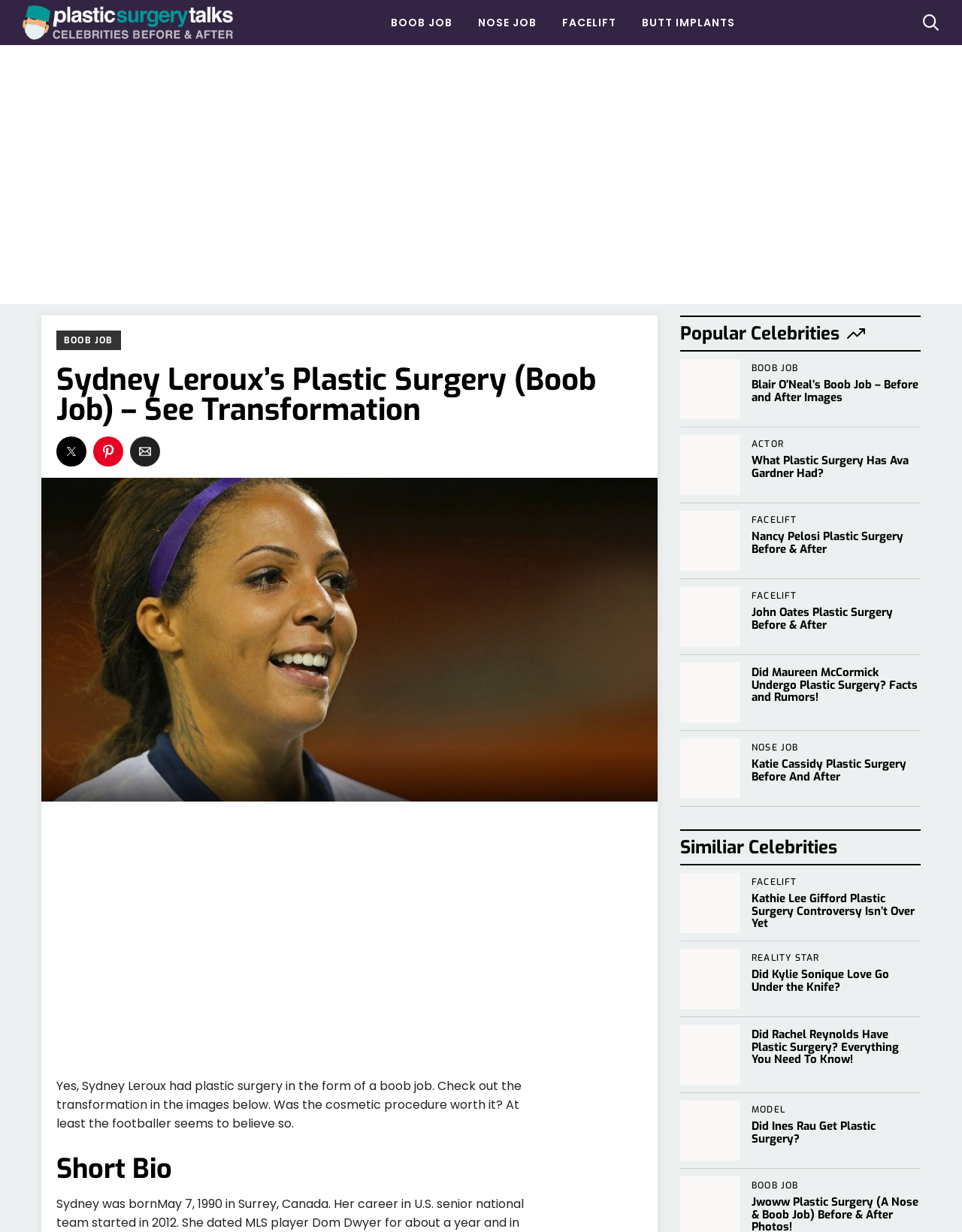Describe all the key features of the webpage in detail.

The webpage is about Sydney Leroux's plastic surgery, specifically her boob job. At the top, there is a link to "Plastic Surgery Talks" and an image with the same name. Below that, there are four links to different types of plastic surgery: "BOOB JOB", "NOSE JOB", "FACELIFT", and "BUTT IMPLANTS". 

On the left side, there is an advertisement region that spans almost the entire height of the page. Within this region, there is a heading that reads "Sydney Leroux’s Plastic Surgery (Boob Job) – See Transformation" and a button to share the content on Twitter, Pinterest, or via email. Below that, there is an image of Sydney Leroux's cosmetic surgery, specifically her boob job.

The main content of the page starts with a static text that describes Sydney Leroux's plastic surgery, stating that she had a boob job and that the transformation can be seen in the images below. The text also asks if the cosmetic procedure was worth it. 

Below the main content, there is a heading that reads "Short Bio" and another heading that reads "Popular Celebrities". The latter is followed by a list of links to other celebrities who have undergone plastic surgery, including Blair O’Neal, Ava Gardner, Nancy Pelosi, John Oates, Maureen McCormick, Katie Cassidy, Kathie Lee Gifford, Kylie Sonique Love, Rachel Reynolds, and Ines Rau. Each link has an accompanying image and a heading that describes the type of plastic surgery the celebrity has undergone.